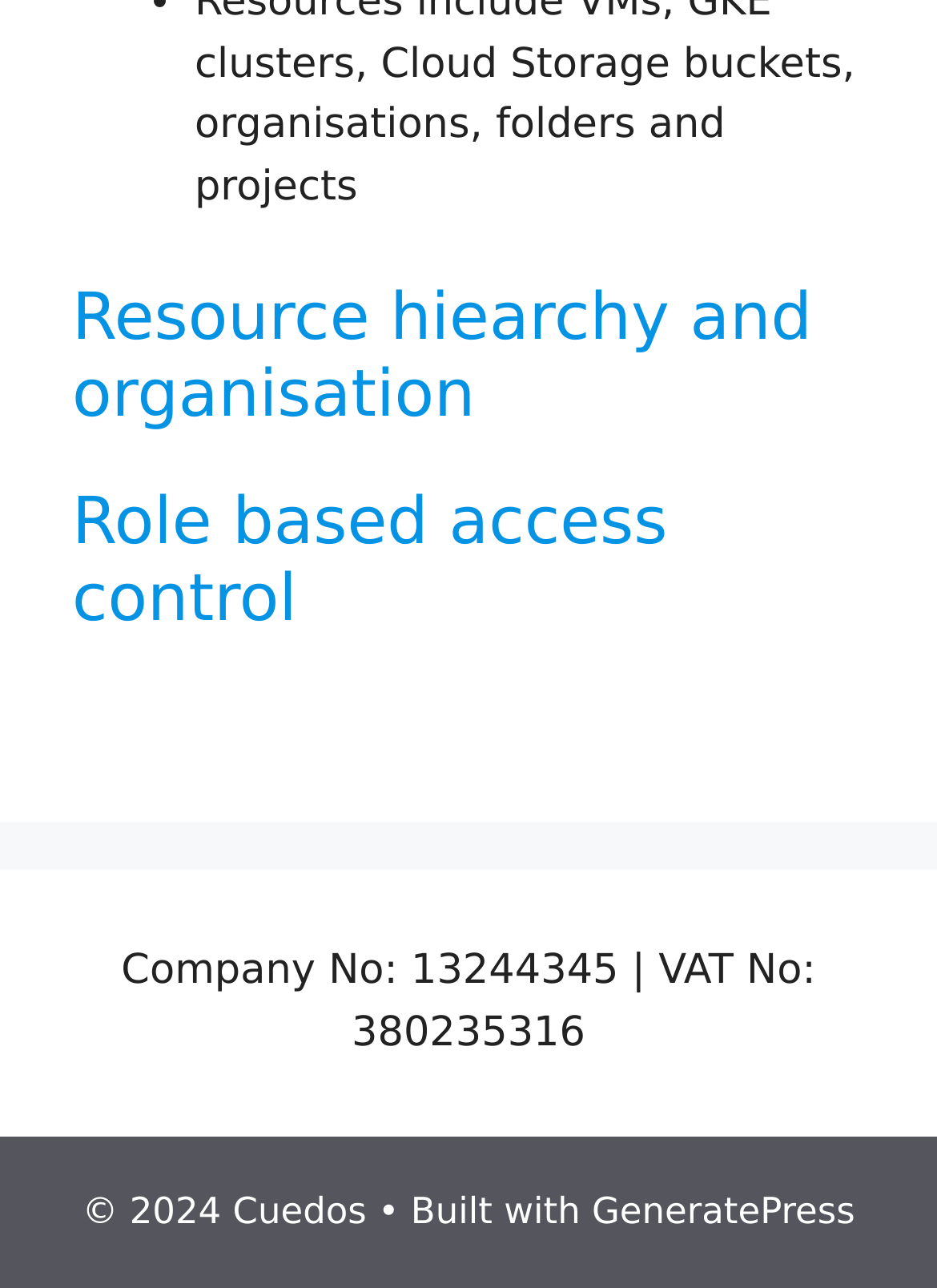How many links are there in the resource hierarchy section?
Based on the screenshot, respond with a single word or phrase.

1